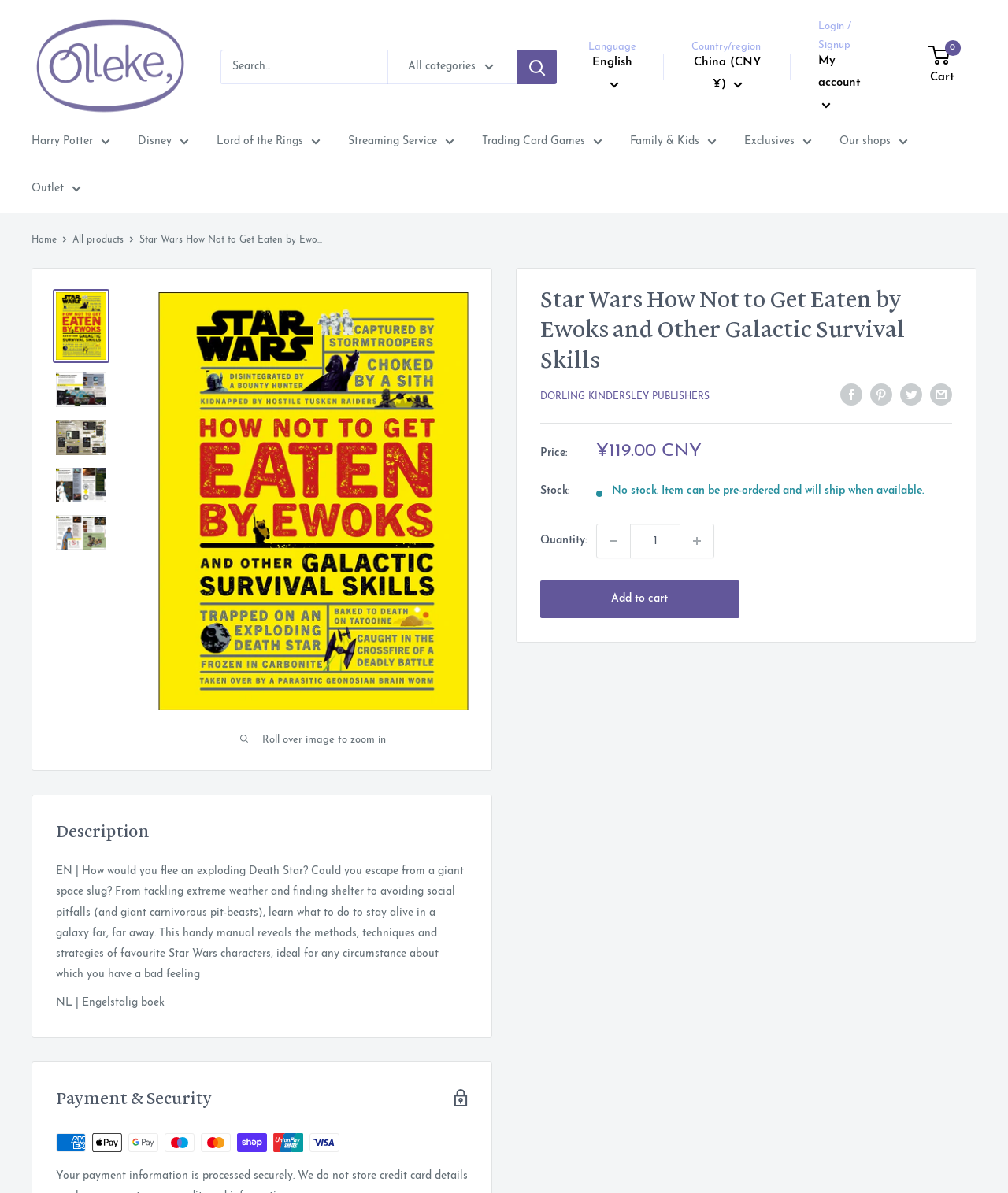Explain the contents of the webpage comprehensively.

This webpage appears to be a product page for a book titled "Star Wars How Not to Get Eaten by Ewoks and Other Galactic Survival Skills". At the top of the page, there is a navigation menu with links to various categories, including "Harry Potter", "Disney", and "Lord of the Rings". Below the navigation menu, there is a search bar and a dropdown menu for selecting a language and country/region.

On the left side of the page, there is a breadcrumb navigation trail showing the path from the homepage to the current product page. Below the breadcrumb trail, there is a large image of the book cover, with a zoom-in feature available when hovering over the image.

To the right of the book cover image, there is a section with product details, including the title, author, and price. The price is listed as ¥119.00 CNY, and there is an option to pre-order the book since it is currently out of stock. Below the product details, there is a section for adding the book to a cart, with options to decrease or increase the quantity.

Further down the page, there is a section with a brief description of the book, which appears to be a humorous guide to surviving in the Star Wars universe. Below the description, there is a section with payment and security information, featuring logos of various payment methods accepted by the website.

Throughout the page, there are various links and buttons for sharing the product on social media, adding it to a wishlist, and accessing account information.